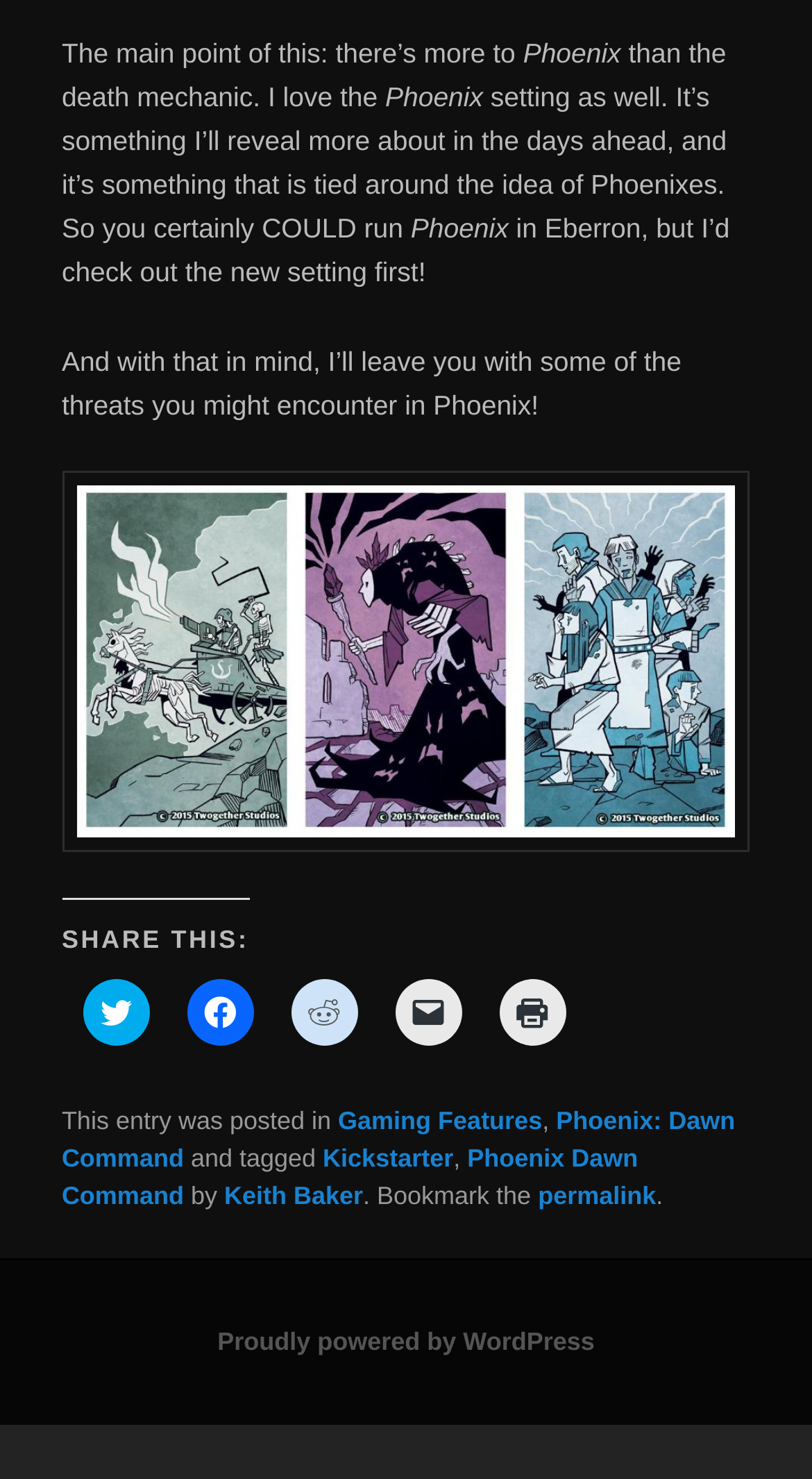Please locate the bounding box coordinates of the region I need to click to follow this instruction: "Read more about Phoenix: Dawn Command".

[0.076, 0.748, 0.905, 0.793]